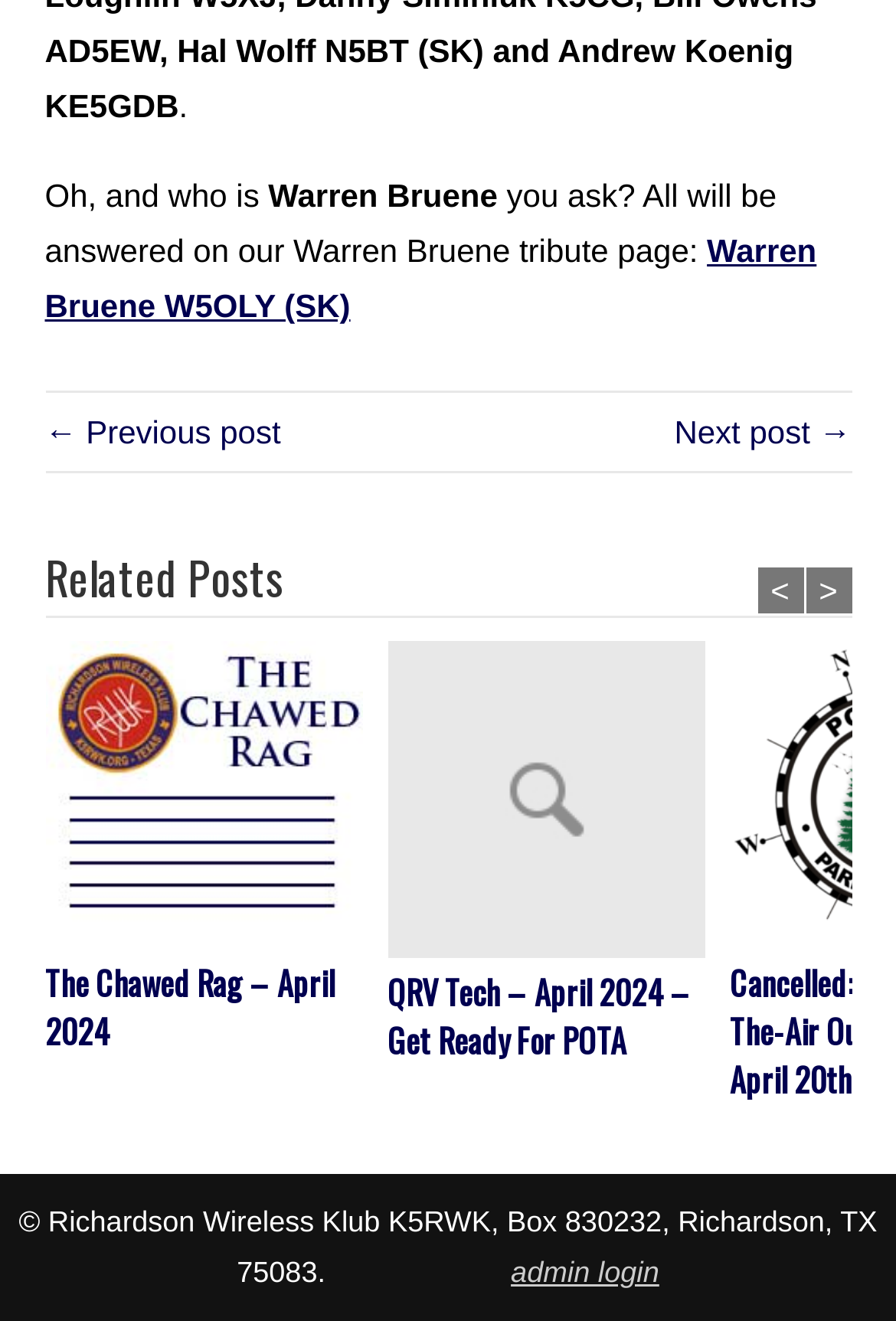Please provide a brief answer to the following inquiry using a single word or phrase:
How many related posts are there?

3